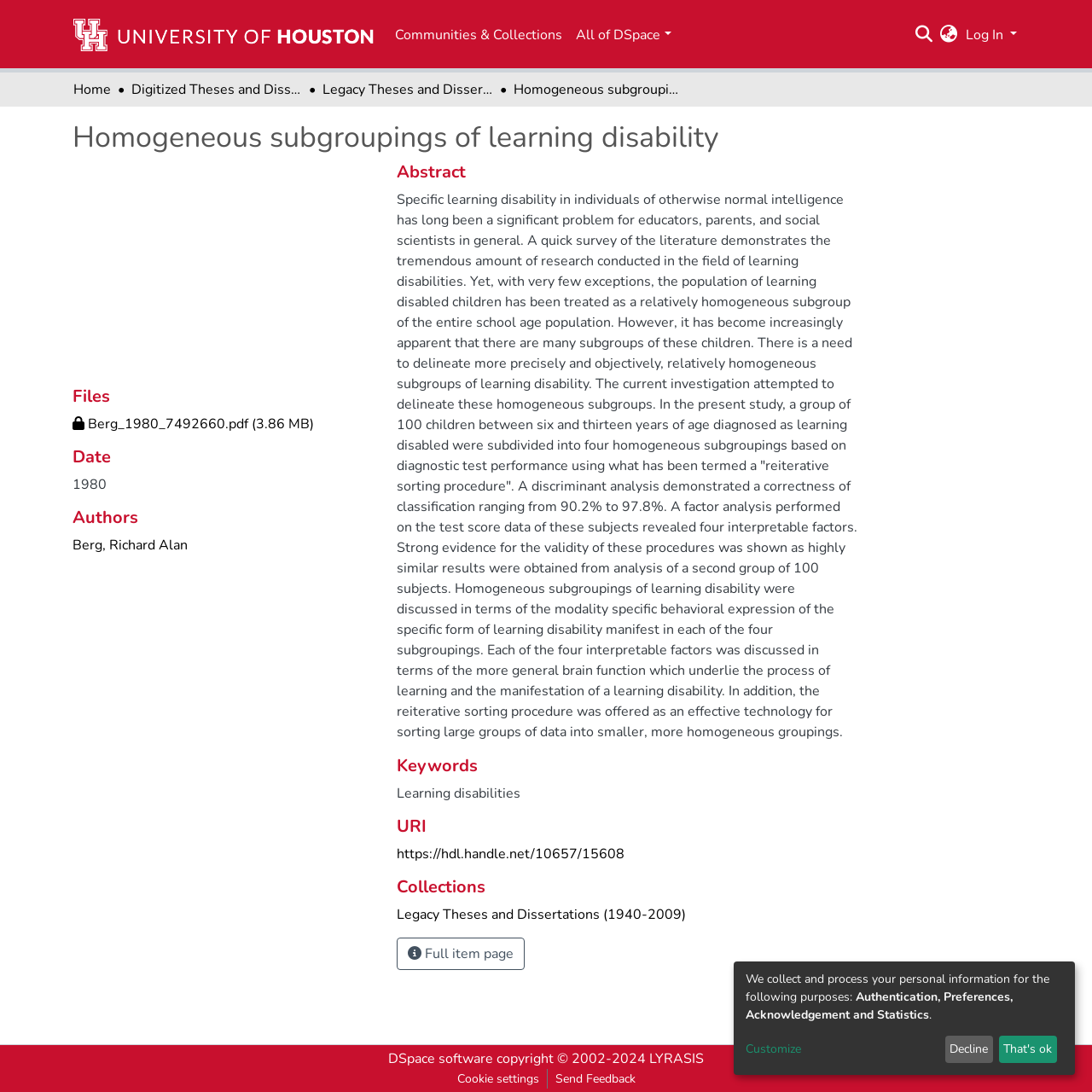What is the purpose of the reiterative sorting procedure?
Could you give a comprehensive explanation in response to this question?

I determined the purpose of the reiterative sorting procedure by reading the abstract of the thesis which mentions that the procedure was used to delineate homogeneous subgroups of learning disability.